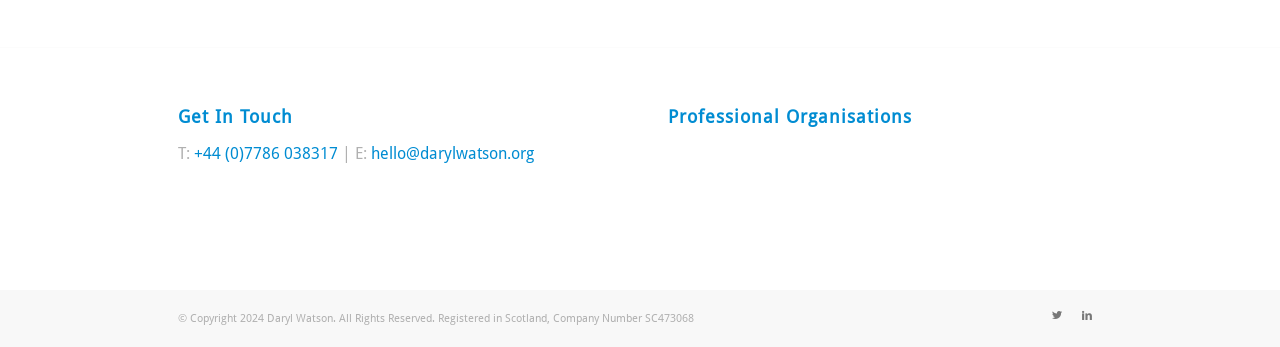Answer the question using only a single word or phrase: 
What is the email address to get in touch?

hello@darylwatson.org